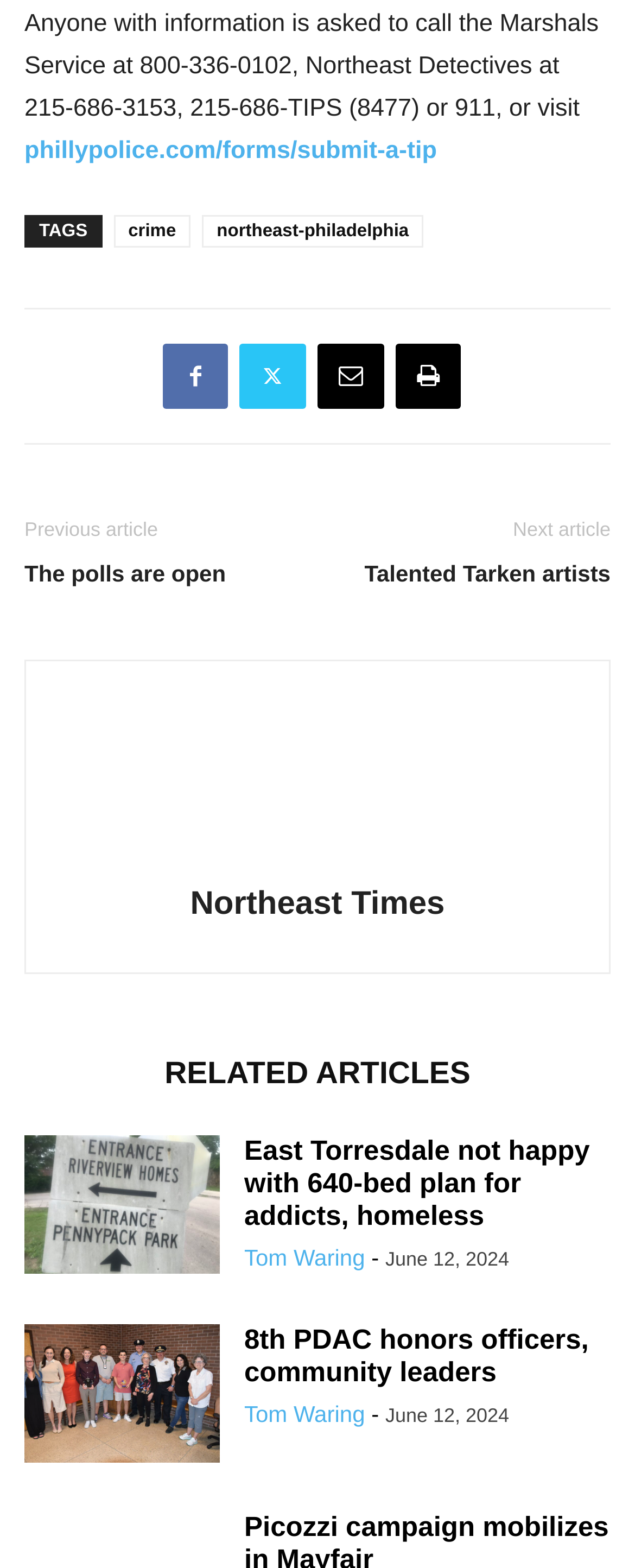Review the image closely and give a comprehensive answer to the question: What is the purpose of the phone numbers?

The phone numbers 800-336-0102, 215-686-3153, 215-686-TIPS (8477), and 911 are provided for anyone with information to report, suggesting that the purpose of these numbers is to receive tips or information.